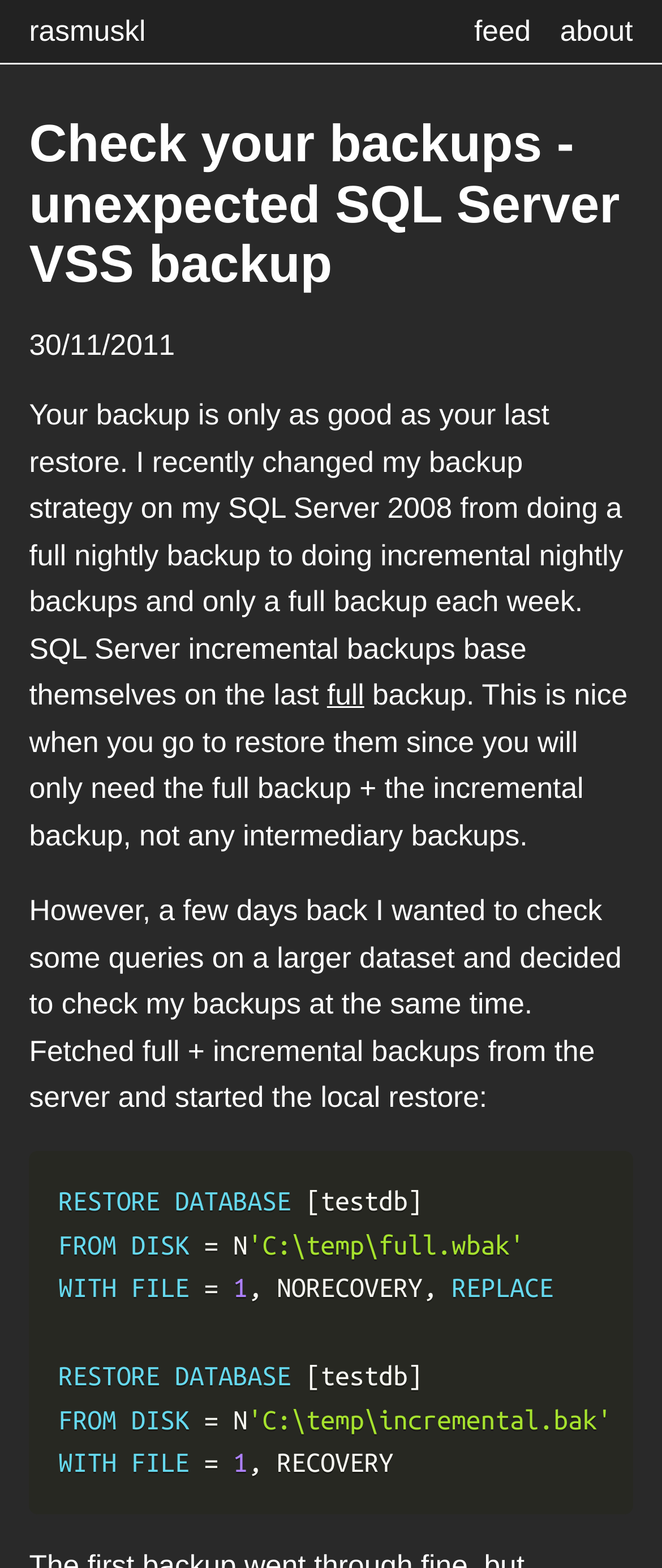Give a concise answer of one word or phrase to the question: 
What type of backup does the author do weekly?

Full backup